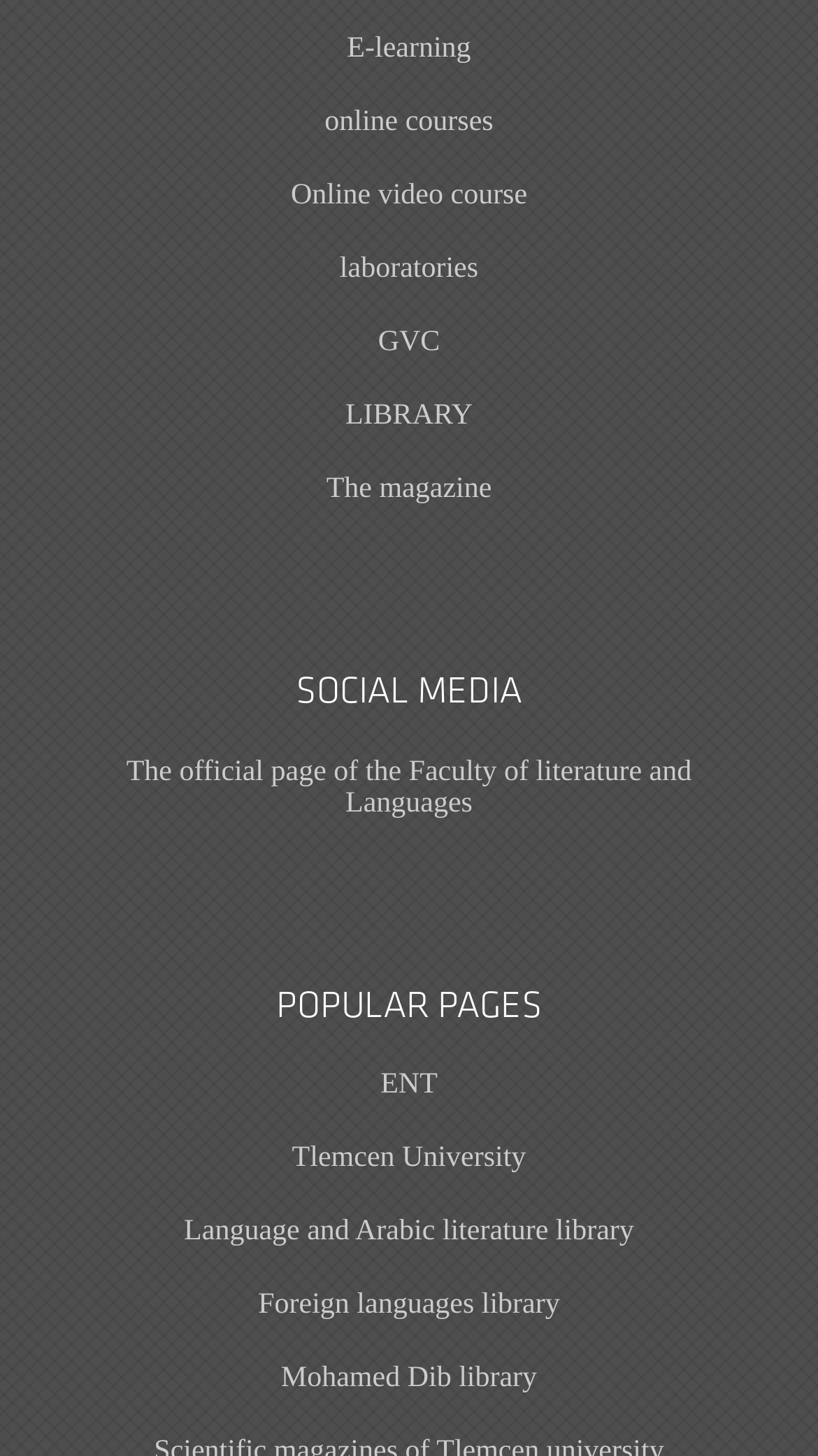Determine the bounding box coordinates of the area to click in order to meet this instruction: "visit E-learning page".

[0.077, 0.008, 0.923, 0.059]